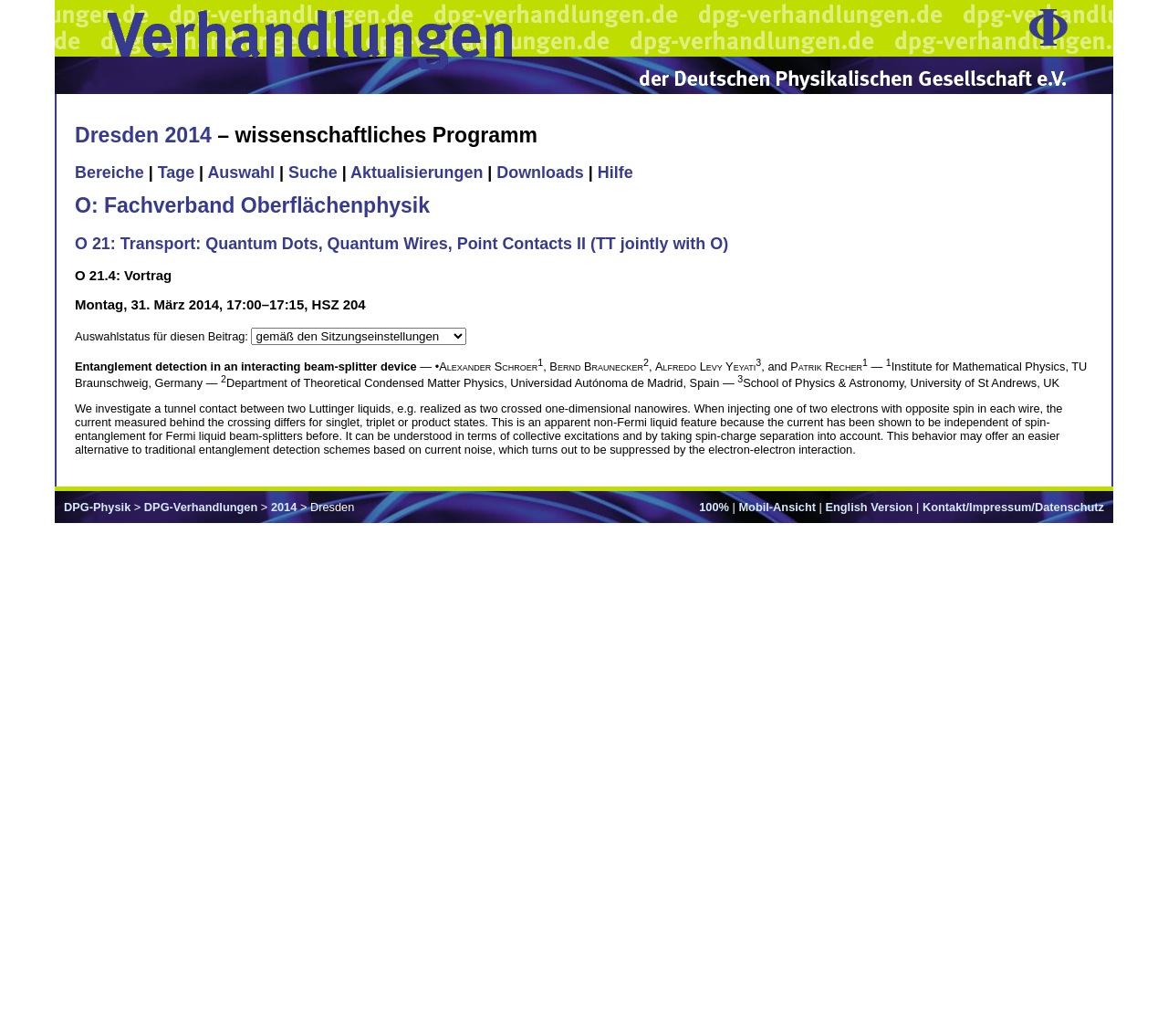Can you determine the bounding box coordinates of the area that needs to be clicked to fulfill the following instruction: "Select an option from the dropdown menu for Auswahlstatus"?

[0.215, 0.316, 0.4, 0.333]